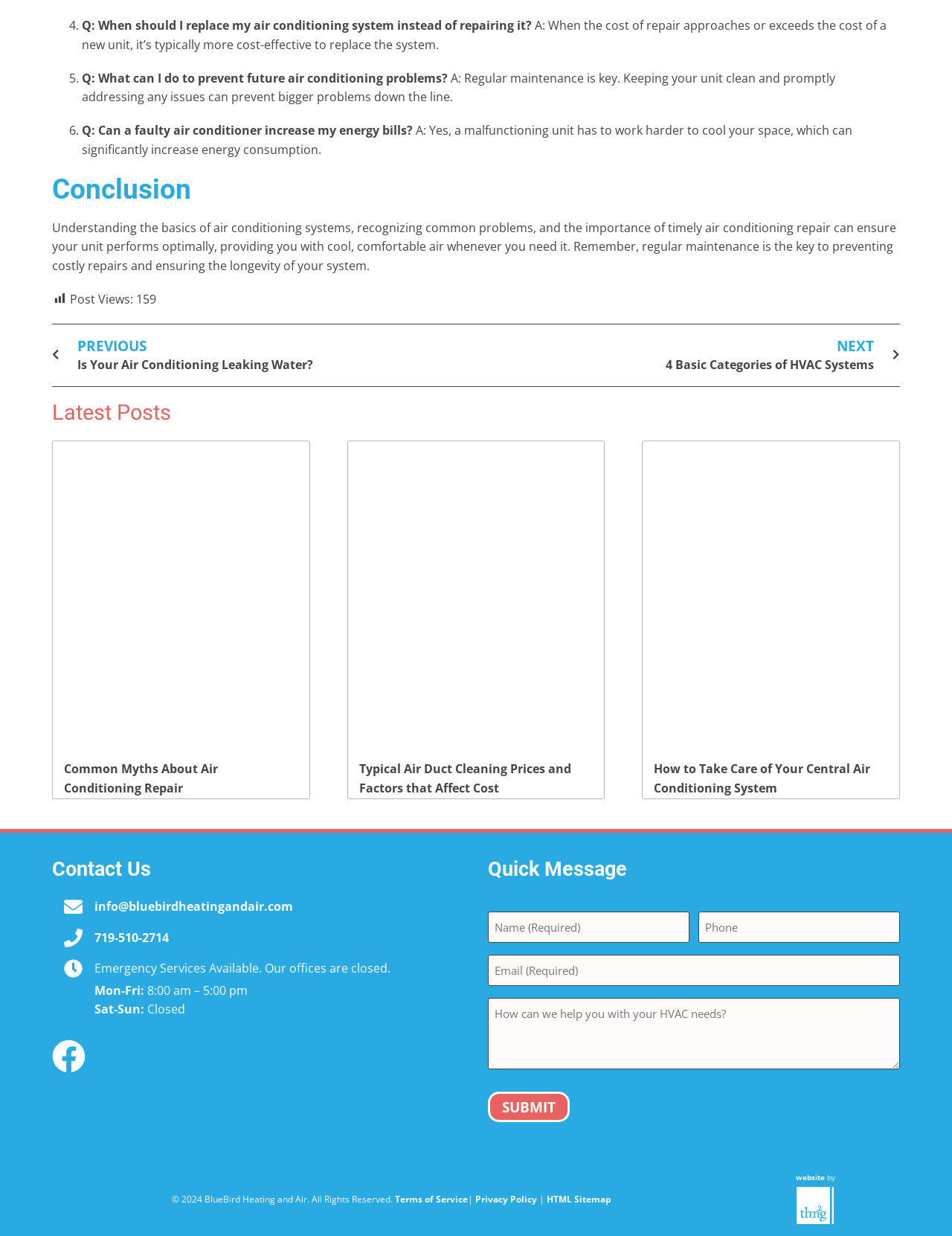Examine the screenshot and answer the question in as much detail as possible: What is the copyright year of the webpage?

The webpage displays a copyright notice at the bottom, which states '© 2024 BlueBird Heating and Air. All Rights Reserved.', indicating that the copyright year is 2024.